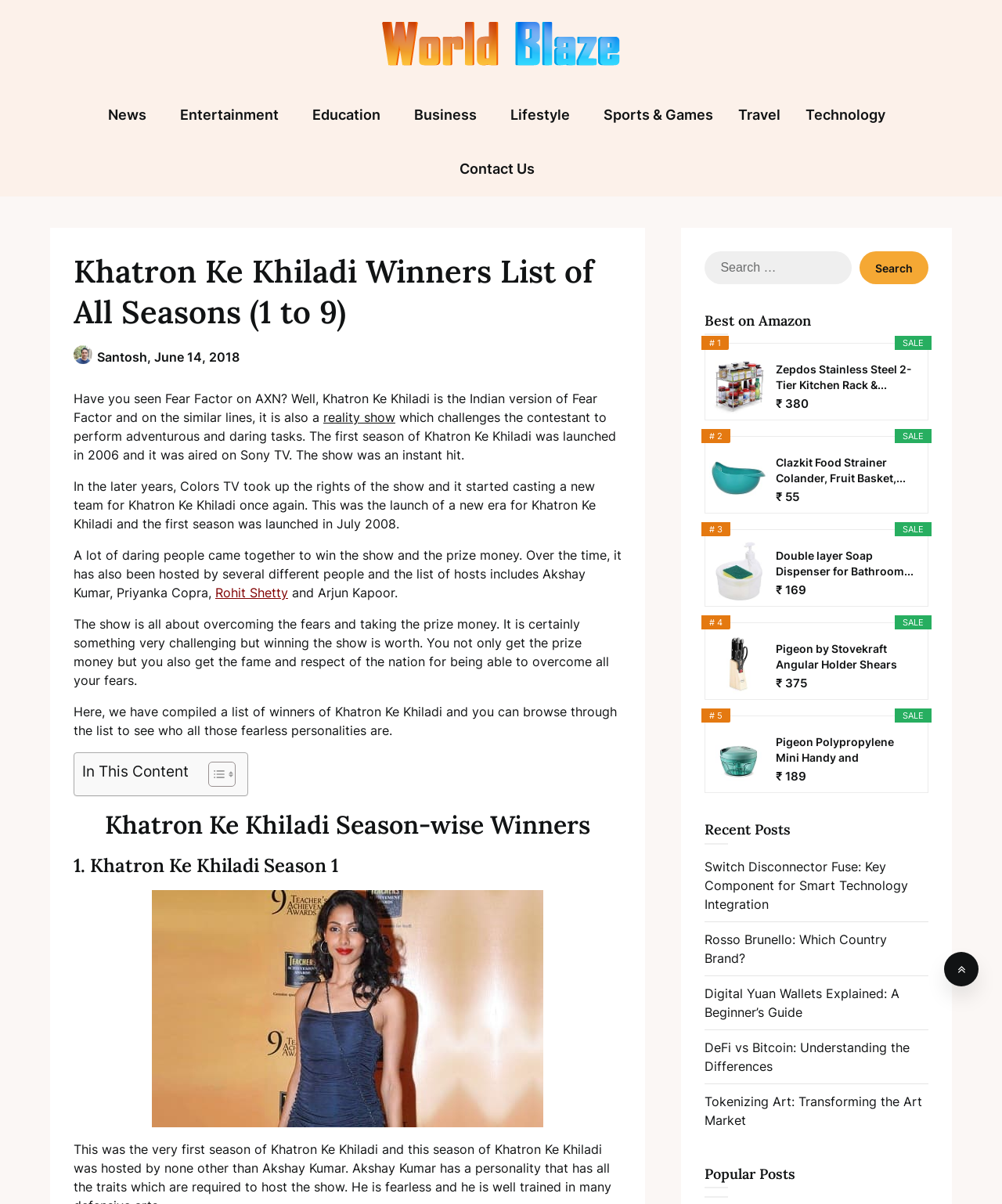Use one word or a short phrase to answer the question provided: 
Who hosted Khatron Ke Khiladi?

Akshay Kumar, Priyanka Copra, Rohit Shetty, Arjun Kapoor